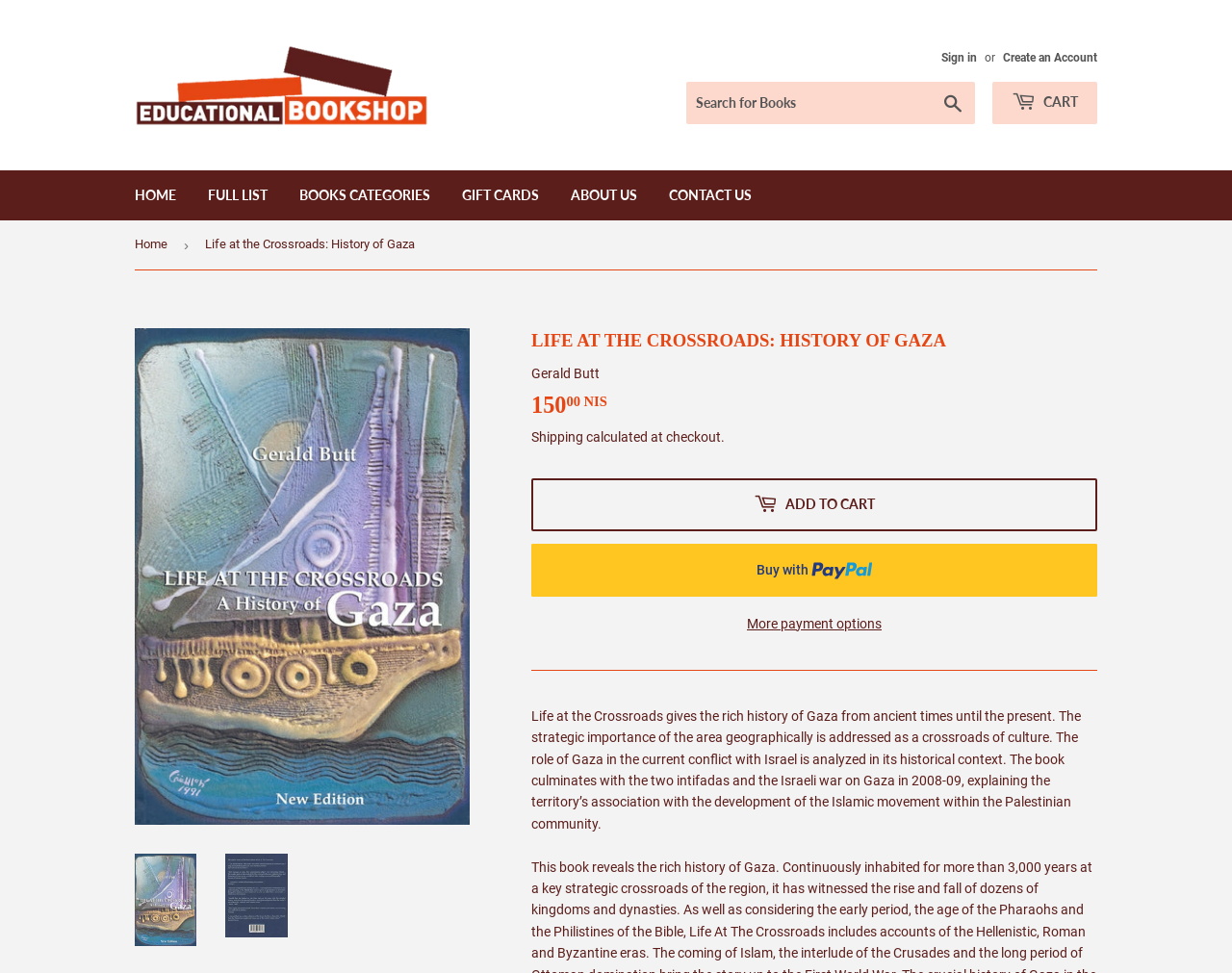Provide an in-depth caption for the contents of the webpage.

The webpage is about a book titled "Life at the Crossroads: History of Gaza" and appears to be a product page on an online bookstore. At the top, there is a navigation menu with links to "HOME", "FULL LIST", "BOOKS CATEGORIES", "GIFT CARDS", "ABOUT US", and "CONTACT US". Below the navigation menu, there is a breadcrumbs section showing the current page's location as "Home > Life at the Crossroads: History of Gaza".

On the left side of the page, there is a large image of the book cover, which takes up most of the vertical space. Above the image, there is a link to the book's title, and below the image, there are three more links to the book's title, likely representing different formats or editions.

On the right side of the page, there is a section with book details, including the title, author "Gerald Butt", and price "150.00 NIS". Below the price, there is a link to "Shipping" and a note that the shipping cost will be calculated at checkout. There are also three buttons: "ADD TO CART", "Buy now with PayPal", and "More payment options".

Below the book details section, there is a long paragraph describing the book's content, which summarizes the history of Gaza from ancient times to the present, including its strategic importance, its role in the current conflict with Israel, and the development of the Islamic movement within the Palestinian community.

At the top right corner of the page, there is a search bar with a "Search" button, and links to "Sign in" and "Create an Account". There is also a link to the shopping cart, represented by "[ CART".